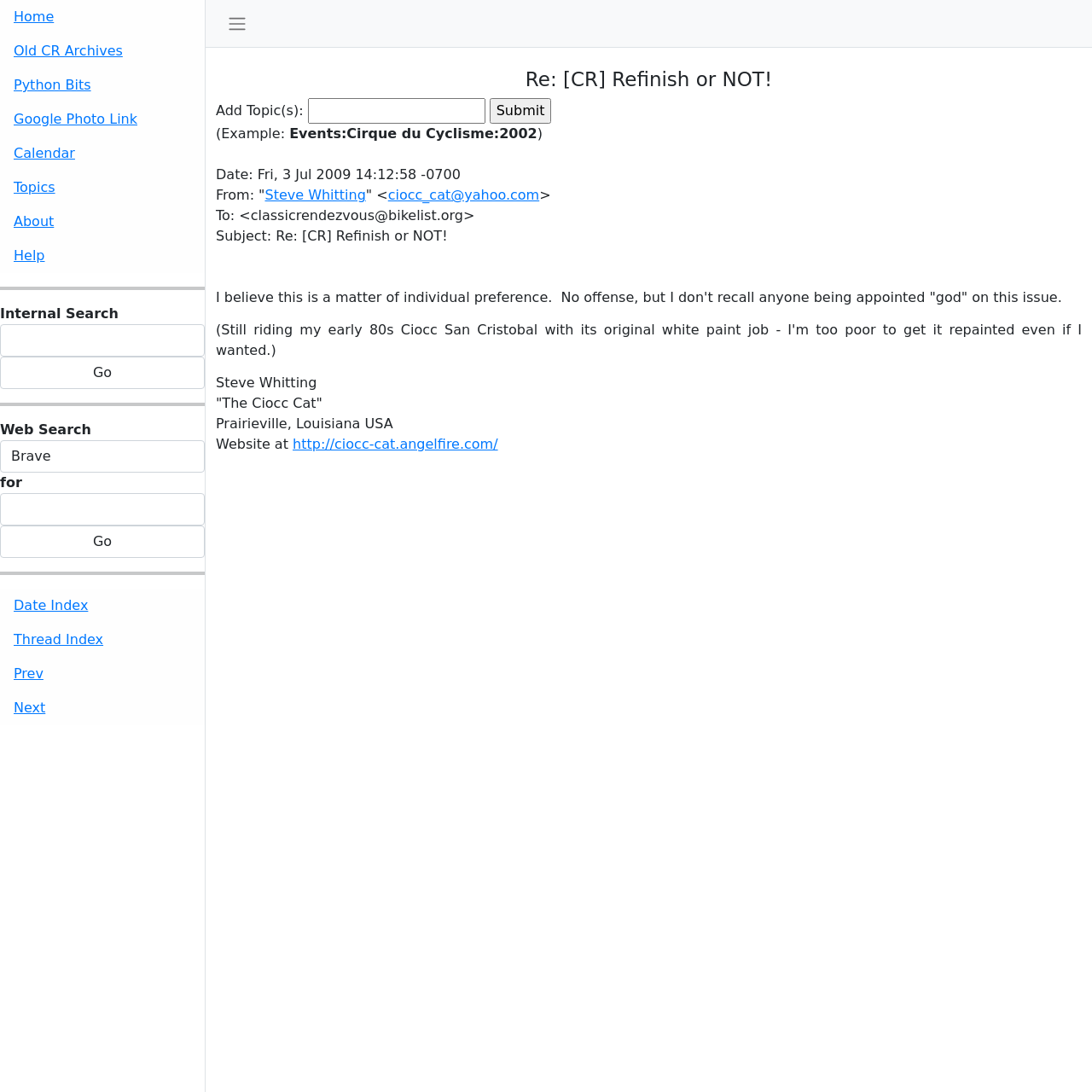Locate the bounding box coordinates of the clickable area to execute the instruction: "Search the web". Provide the coordinates as four float numbers between 0 and 1, represented as [left, top, right, bottom].

[0.0, 0.452, 0.188, 0.481]